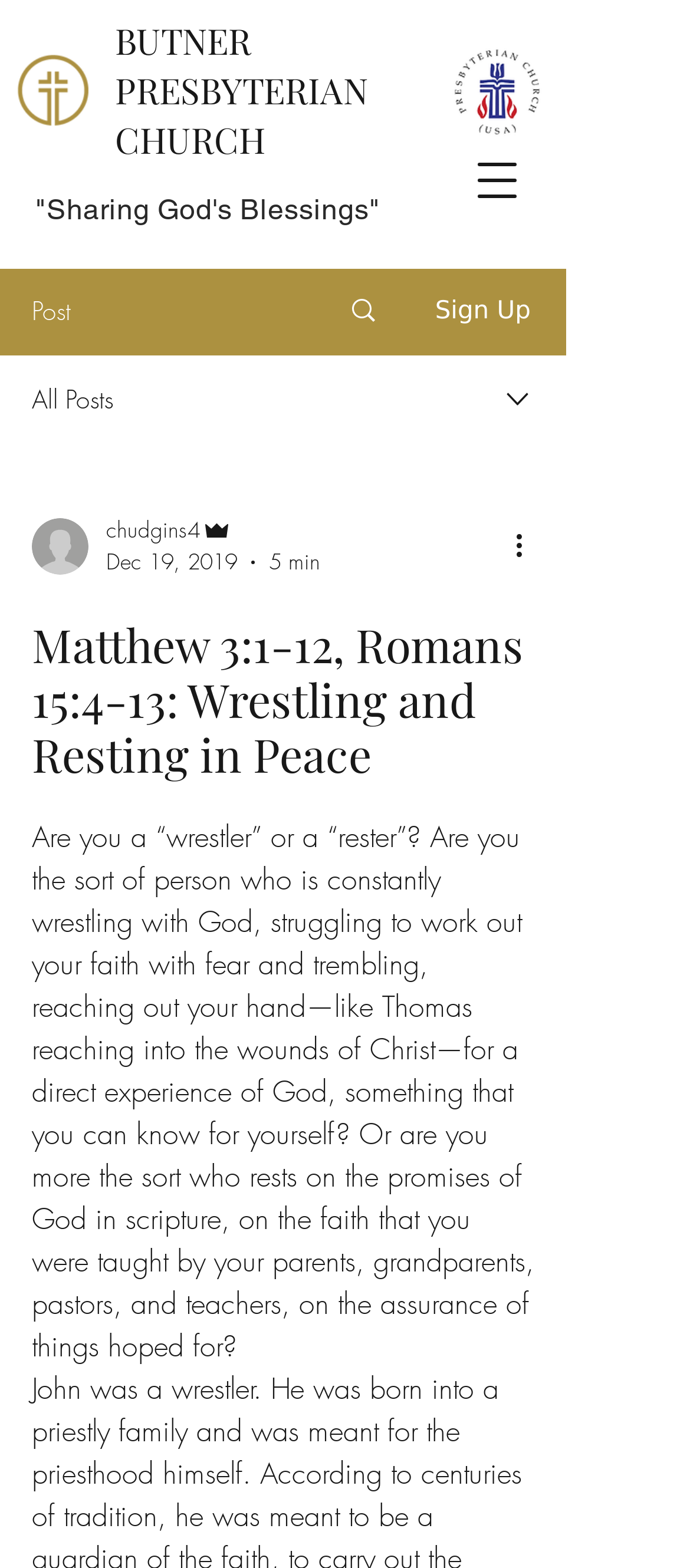Identify the main title of the webpage and generate its text content.

Matthew 3:1-12, Romans 15:4-13: Wrestling and Resting in Peace